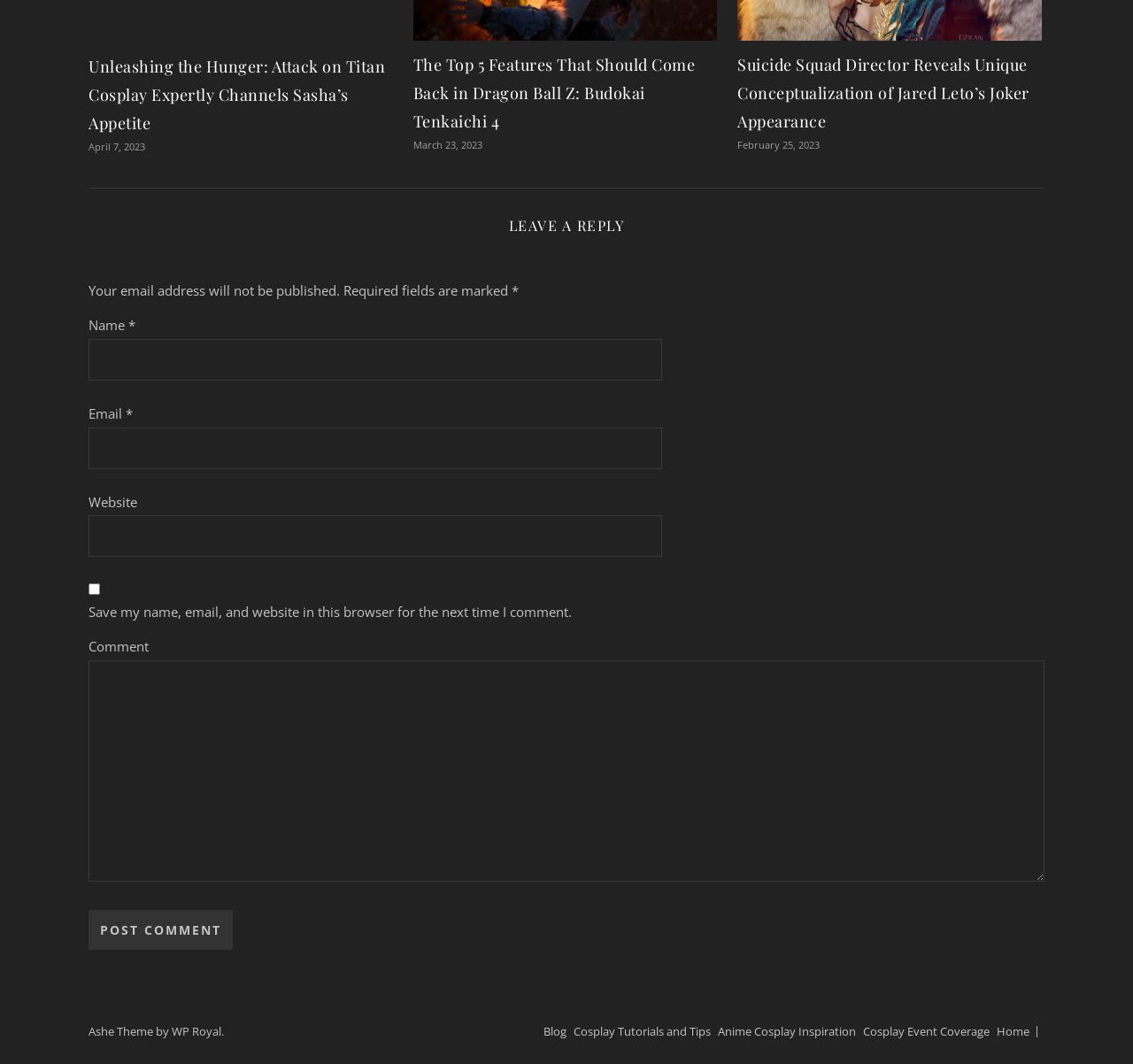Locate the bounding box coordinates of the element you need to click to accomplish the task described by this instruction: "Enter your name in the comment section".

[0.078, 0.319, 0.584, 0.358]